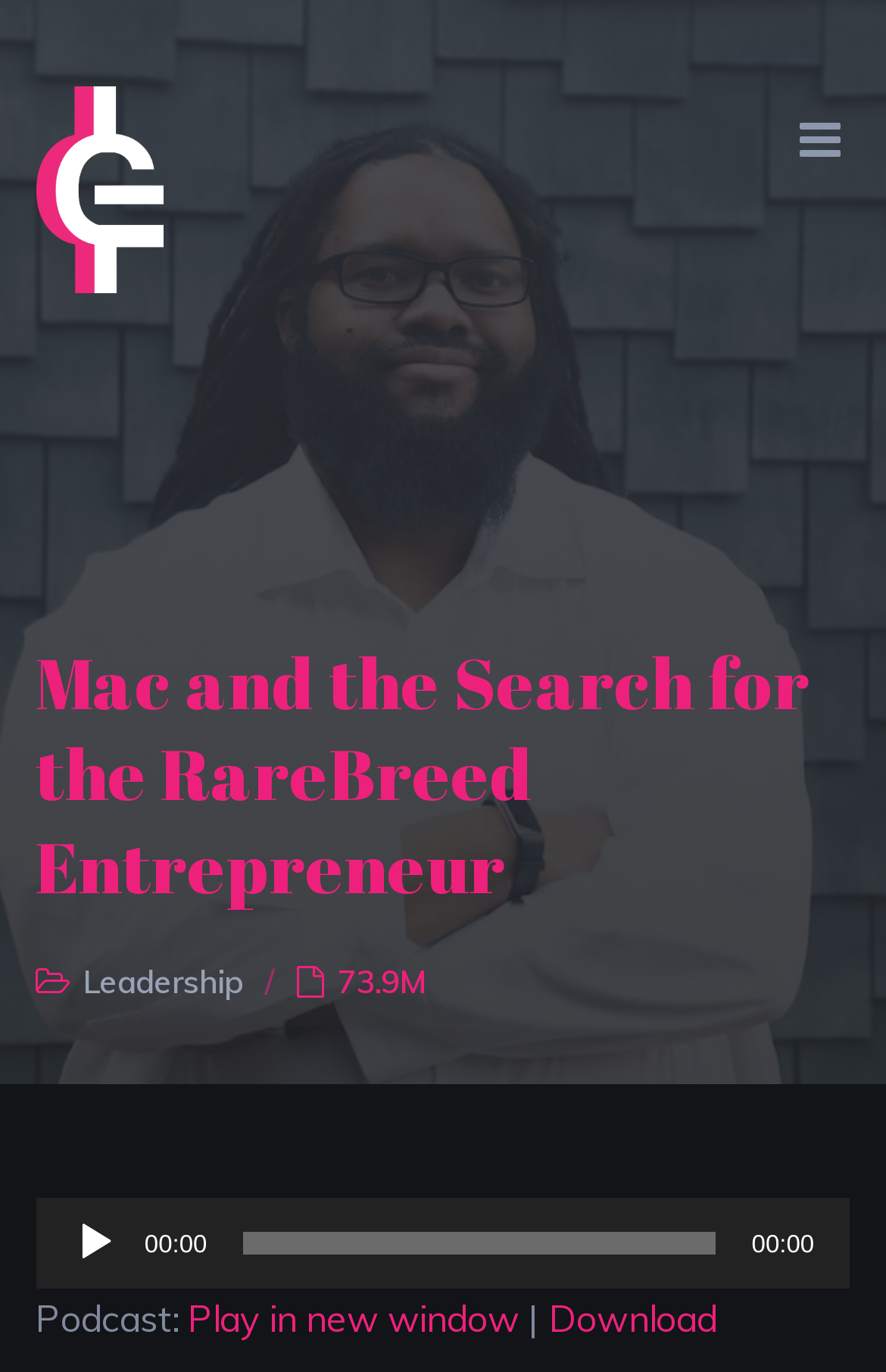Respond to the question with just a single word or phrase: 
What is the text on the top-left corner of the webpage?

Get Found Get Funded